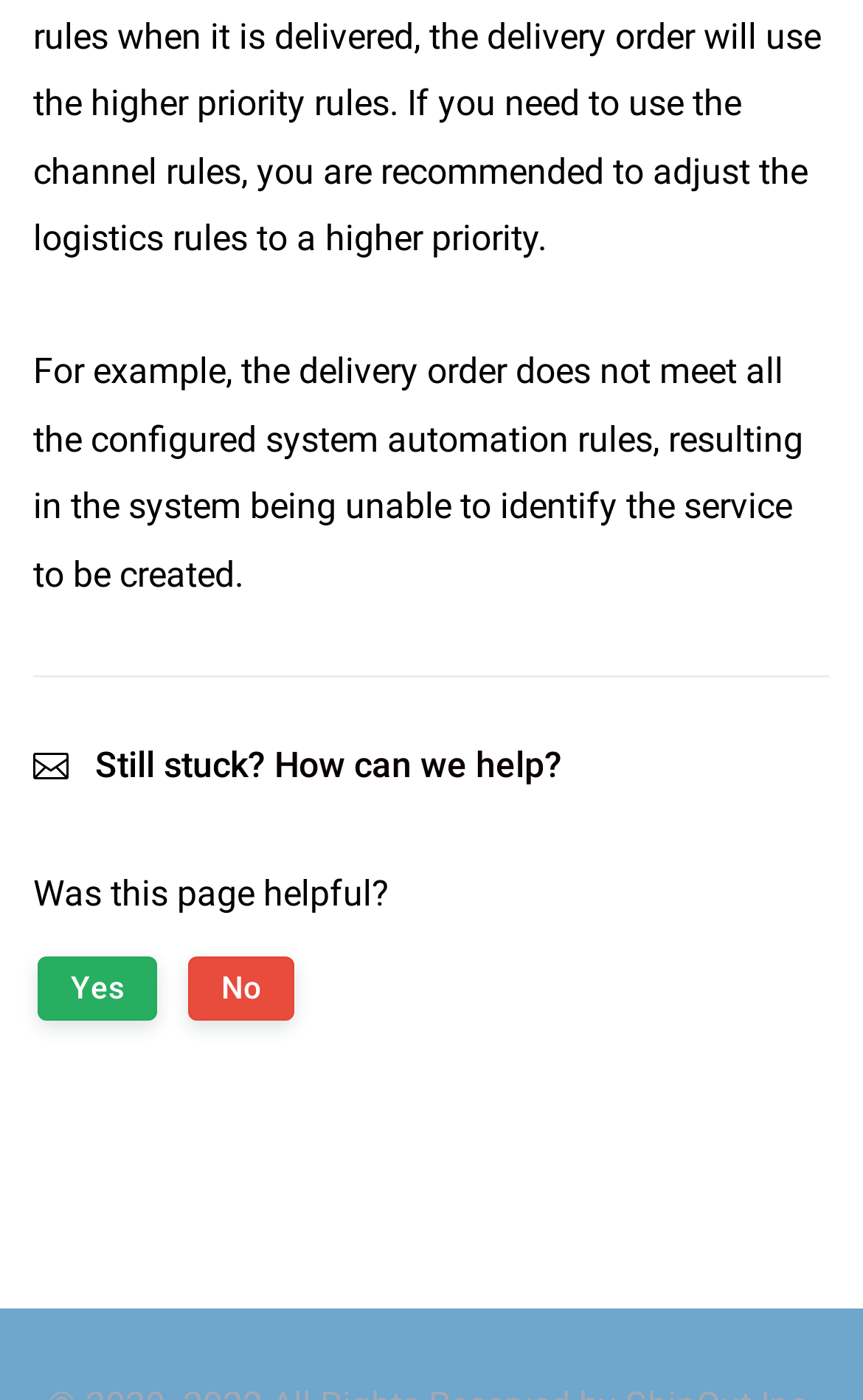Using the element description: "Yes", determine the bounding box coordinates. The coordinates should be in the format [left, top, right, bottom], with values between 0 and 1.

[0.044, 0.684, 0.182, 0.728]